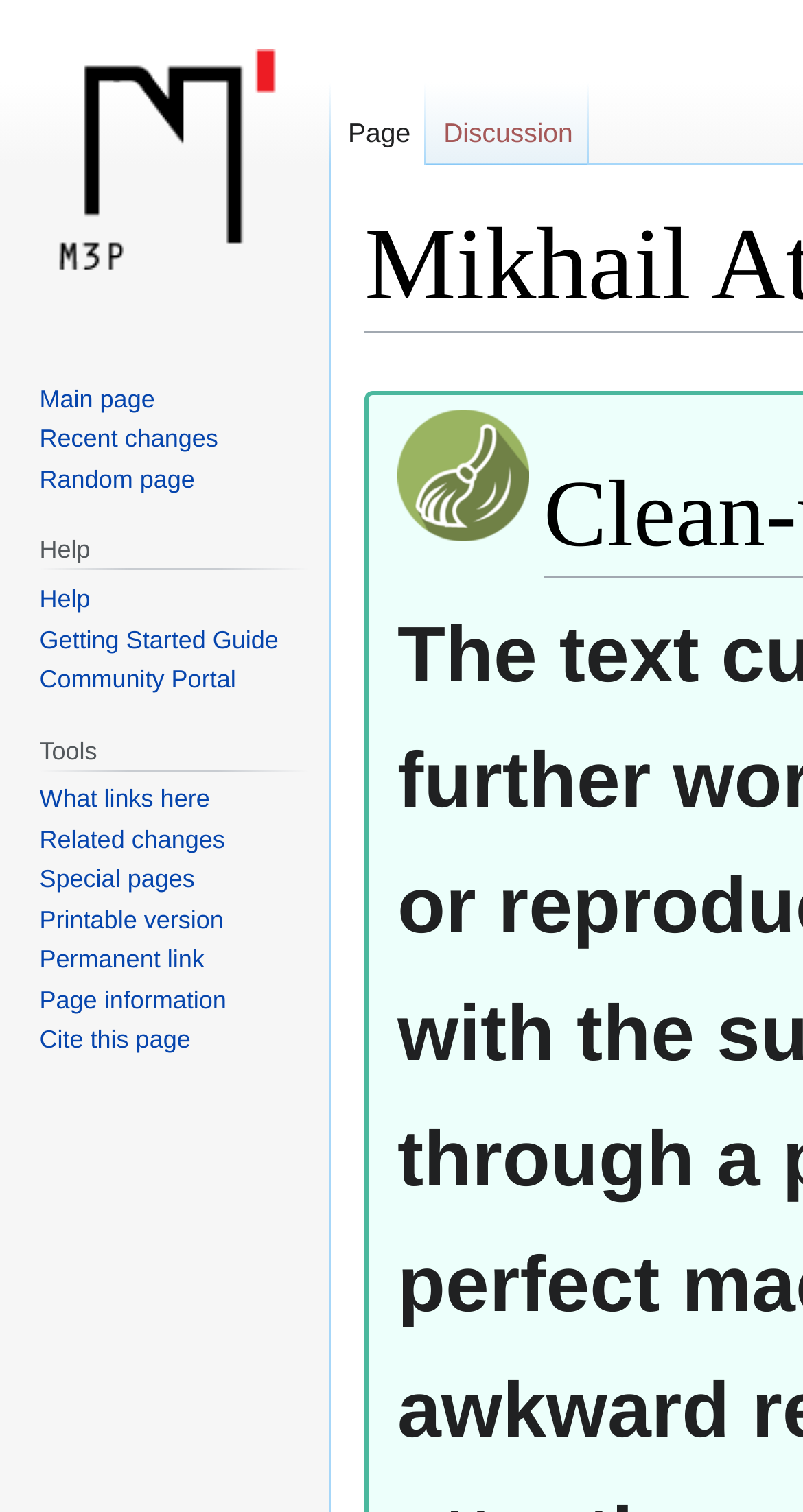Please identify the bounding box coordinates of the element's region that needs to be clicked to fulfill the following instruction: "Get help". The bounding box coordinates should consist of four float numbers between 0 and 1, i.e., [left, top, right, bottom].

[0.049, 0.35, 0.386, 0.377]